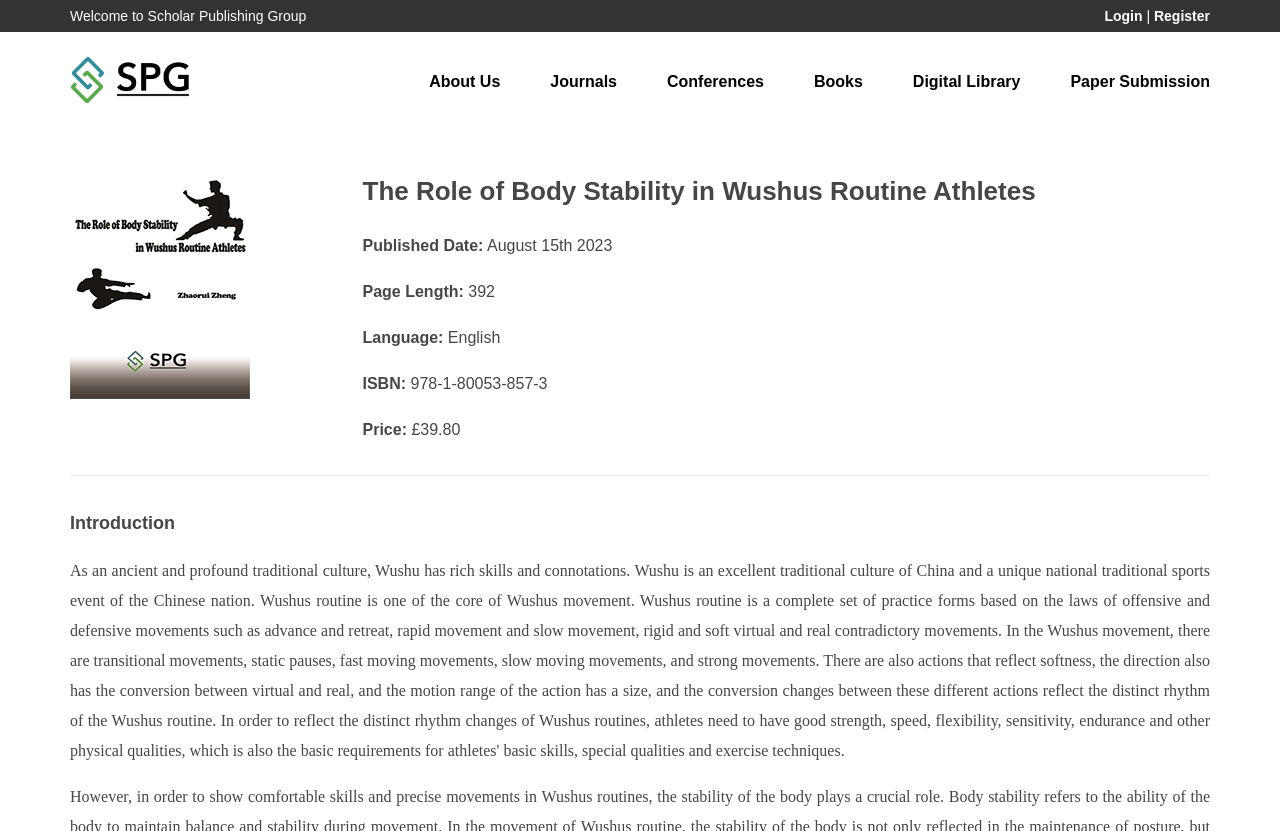Describe every aspect of the webpage comprehensively.

The webpage is about a book titled "The Role of Body Stability in Wushus Routine Athletes" published by Scholar Publishing Group. At the top left, there is a welcome message "Welcome to Scholar Publishing Group" and a logo of Scholar Publishing Group. On the top right, there are links to "Login" and "Register". Below the logo, there is a navigation menu with links to "About Us", "Journals", "Conferences", "Books", "Digital Library", and "Paper Submission".

Below the navigation menu, there is a large image related to the book, and a heading with the book title. The book's details are listed below the heading, including the published date, page length, language, ISBN, and price.

Further down, there is a horizontal separator, followed by a heading "Introduction", which likely starts the book's content.